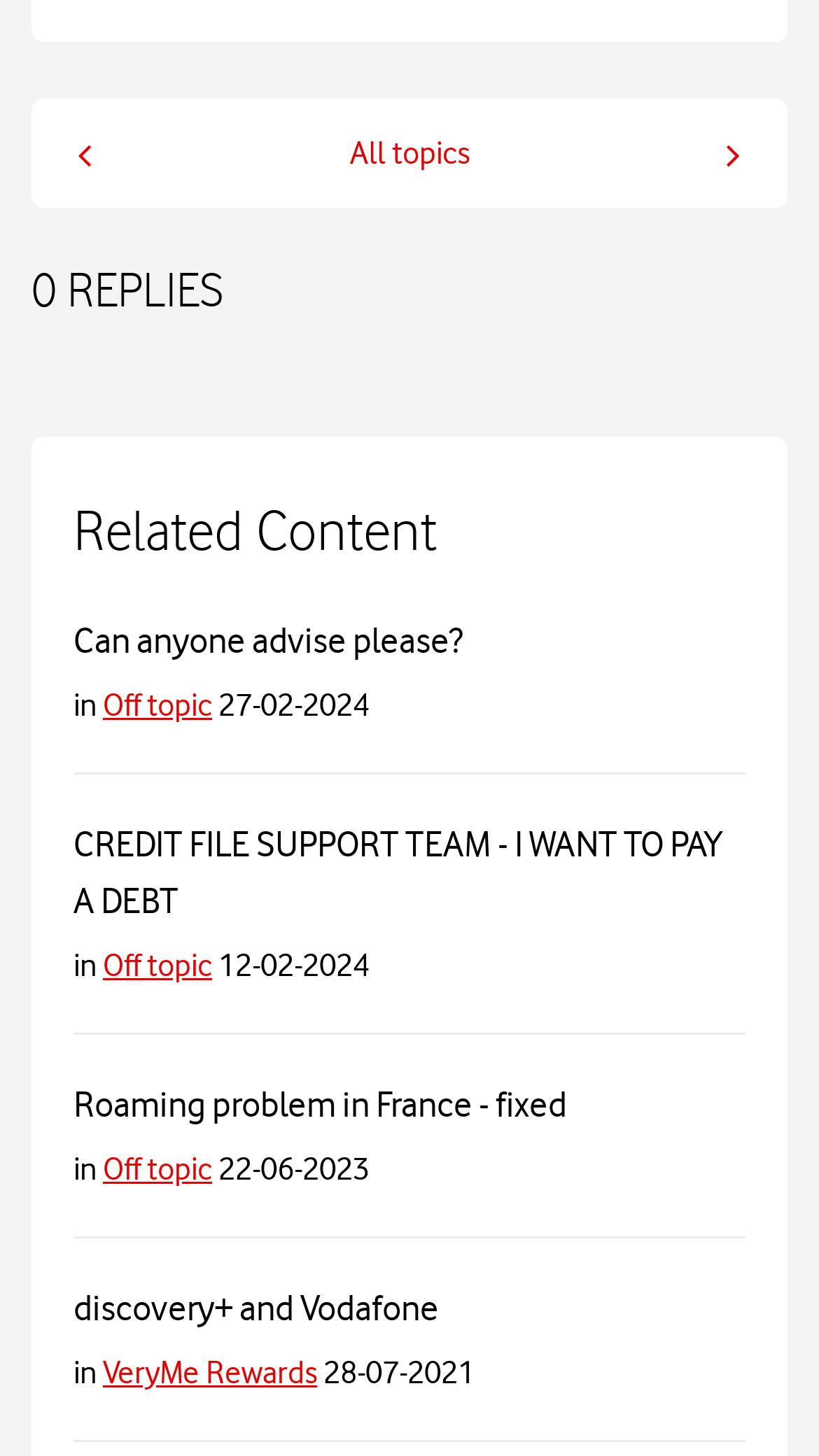Find the bounding box of the UI element described as follows: "Previous".

[0.062, 0.076, 0.154, 0.136]